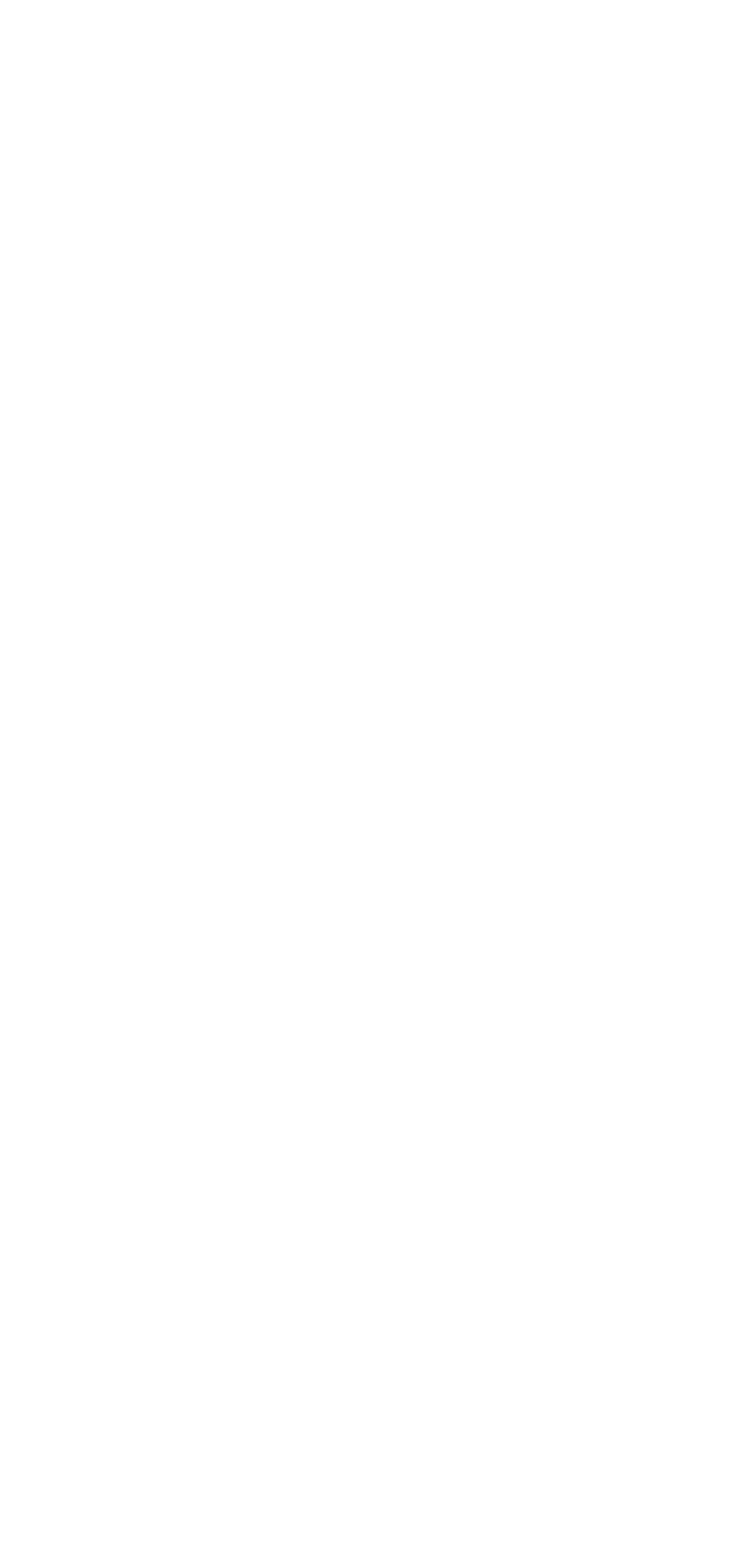Please specify the bounding box coordinates of the clickable region to carry out the following instruction: "Click to contact Joseph Dillard". The coordinates should be four float numbers between 0 and 1, in the format [left, top, right, bottom].

[0.113, 0.472, 0.872, 0.51]